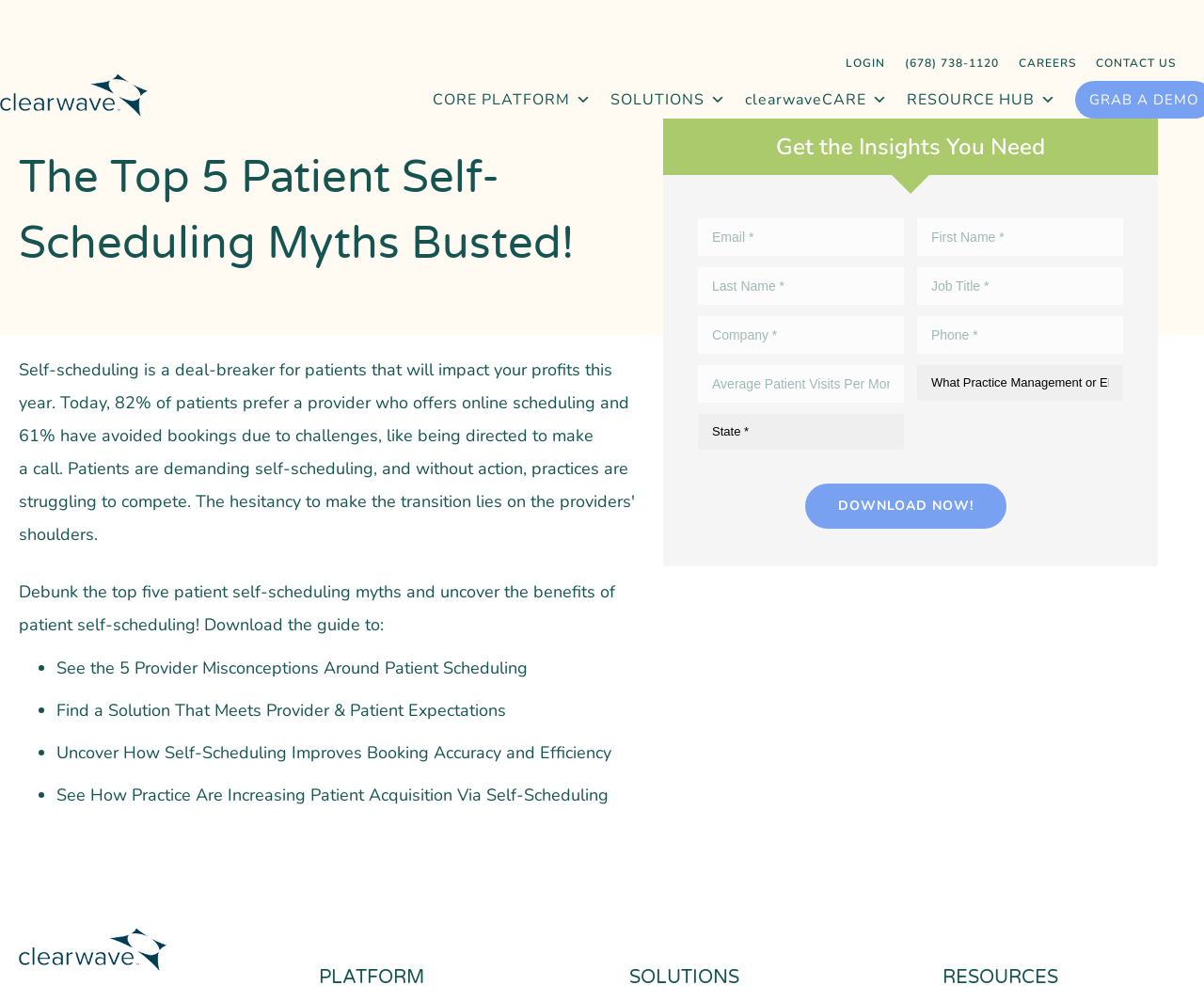What is the name of the company associated with this webpage?
Using the image, provide a concise answer in one word or a short phrase.

Clearwave